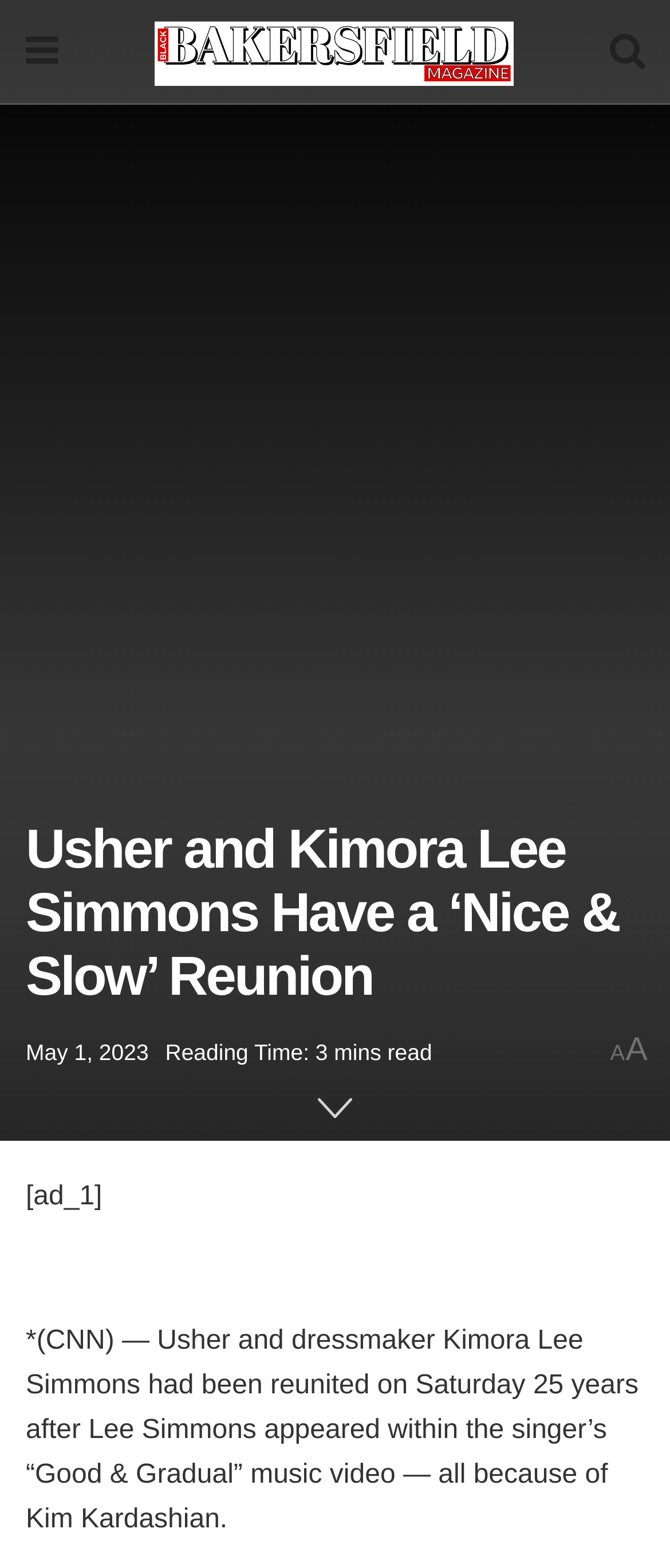Extract the main headline from the webpage and generate its text.

Usher and Kimora Lee Simmons Have a ‘Nice & Slow’ Reunion